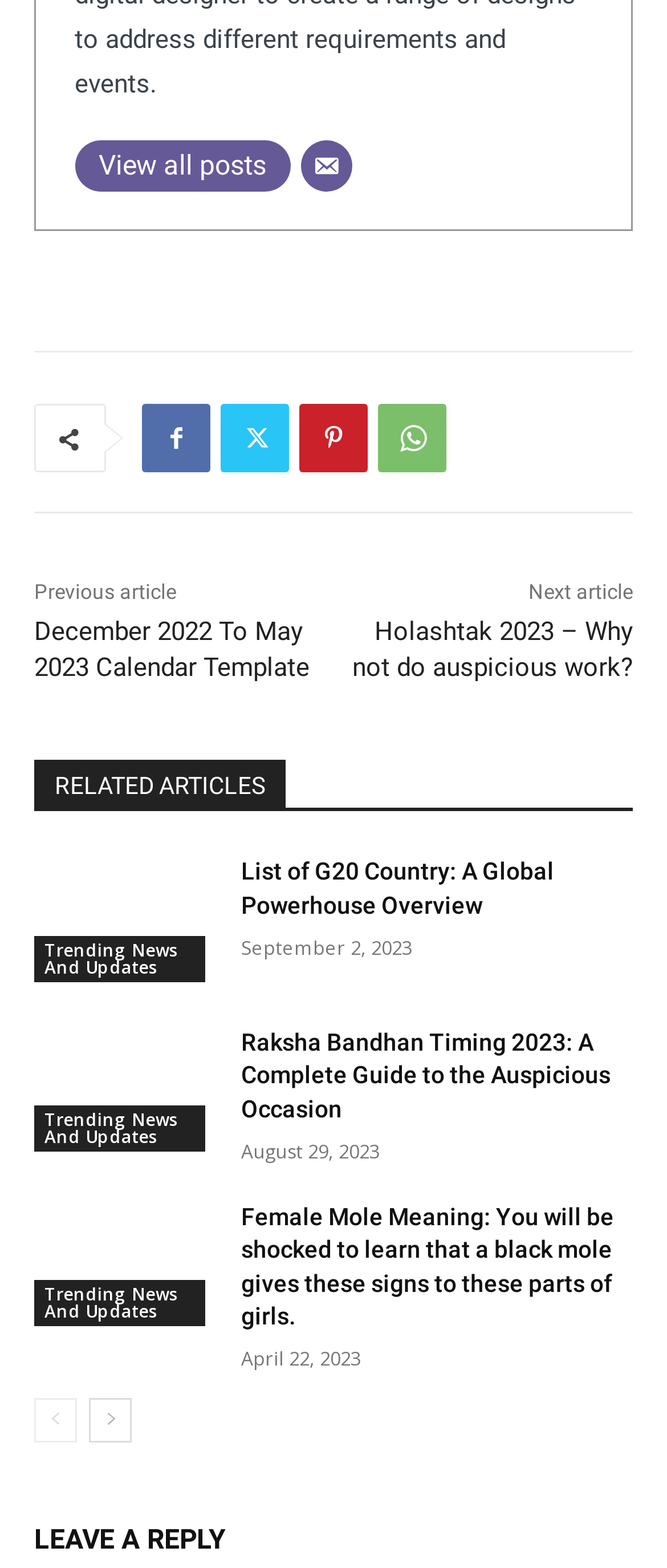Can you show the bounding box coordinates of the region to click on to complete the task described in the instruction: "Go to next page"?

[0.133, 0.892, 0.197, 0.92]